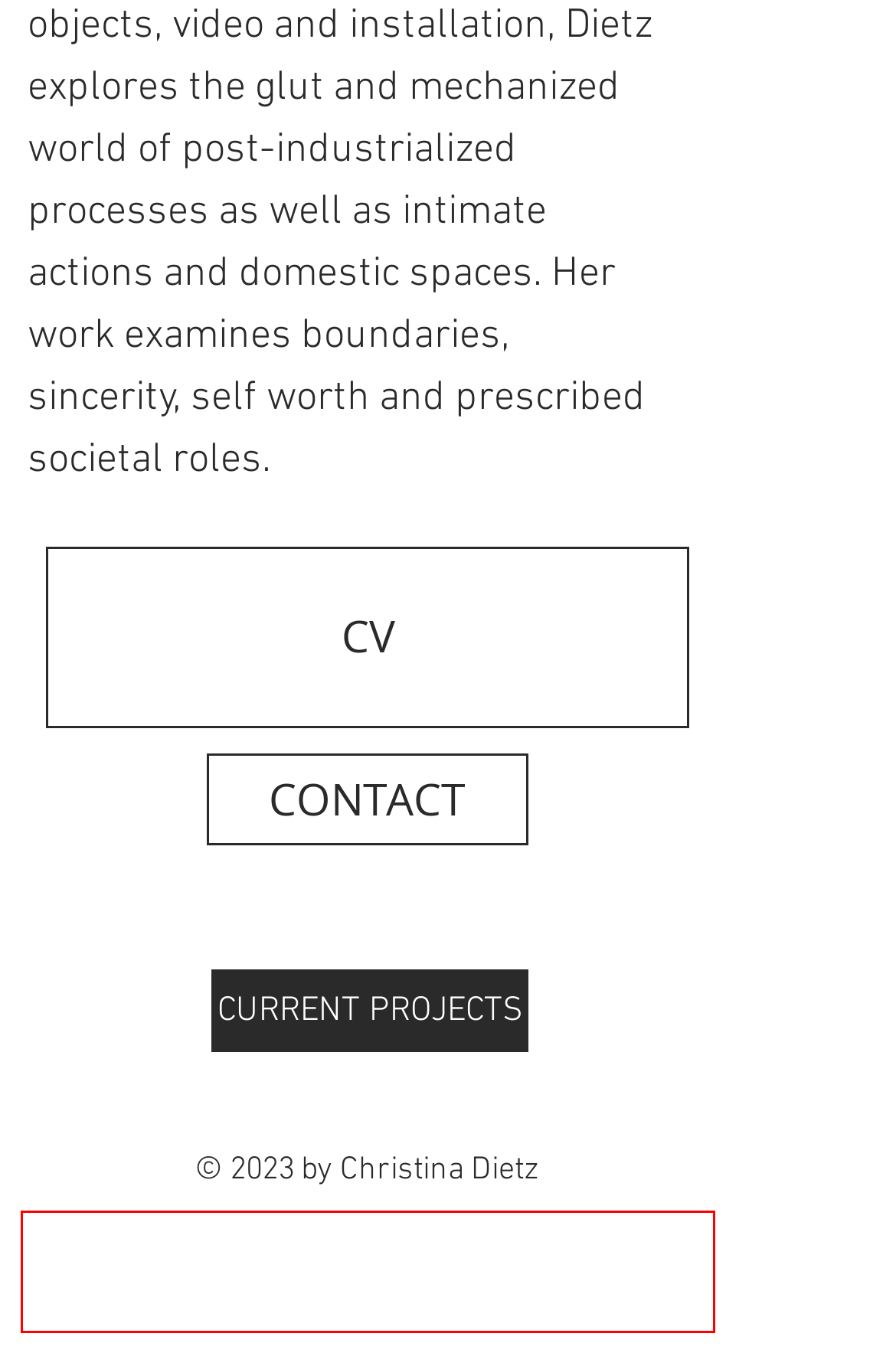You are provided with a webpage screenshot that includes a red rectangle bounding box. Extract the text content from within the bounding box using OCR.

Christina Dietz is a multimedia artist who graduated from the Pennsylvania State University with a BA in psychology and a BFA in Sculpture.